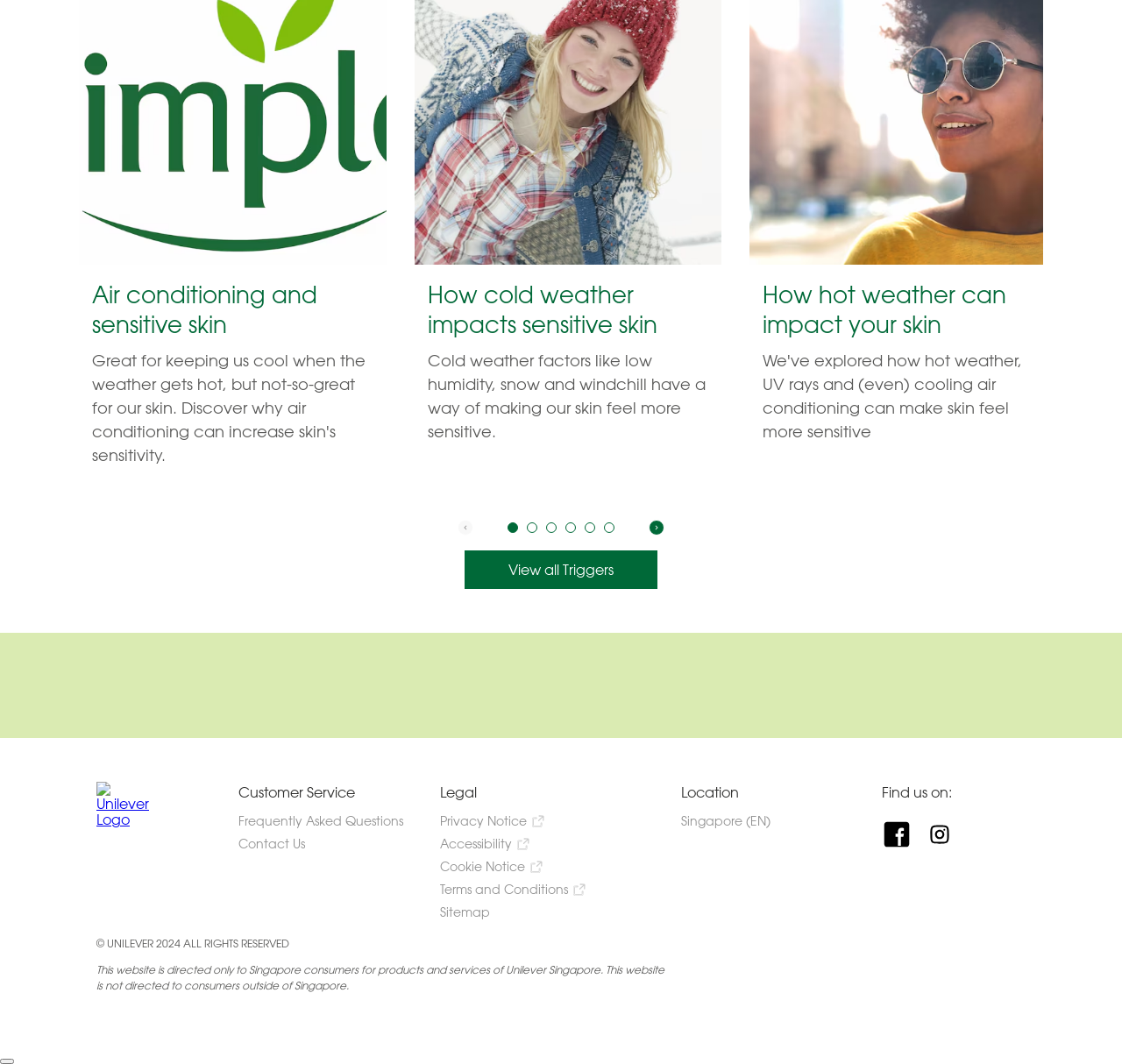Using the provided element description: "View all Triggers", determine the bounding box coordinates of the corresponding UI element in the screenshot.

[0.414, 0.517, 0.586, 0.554]